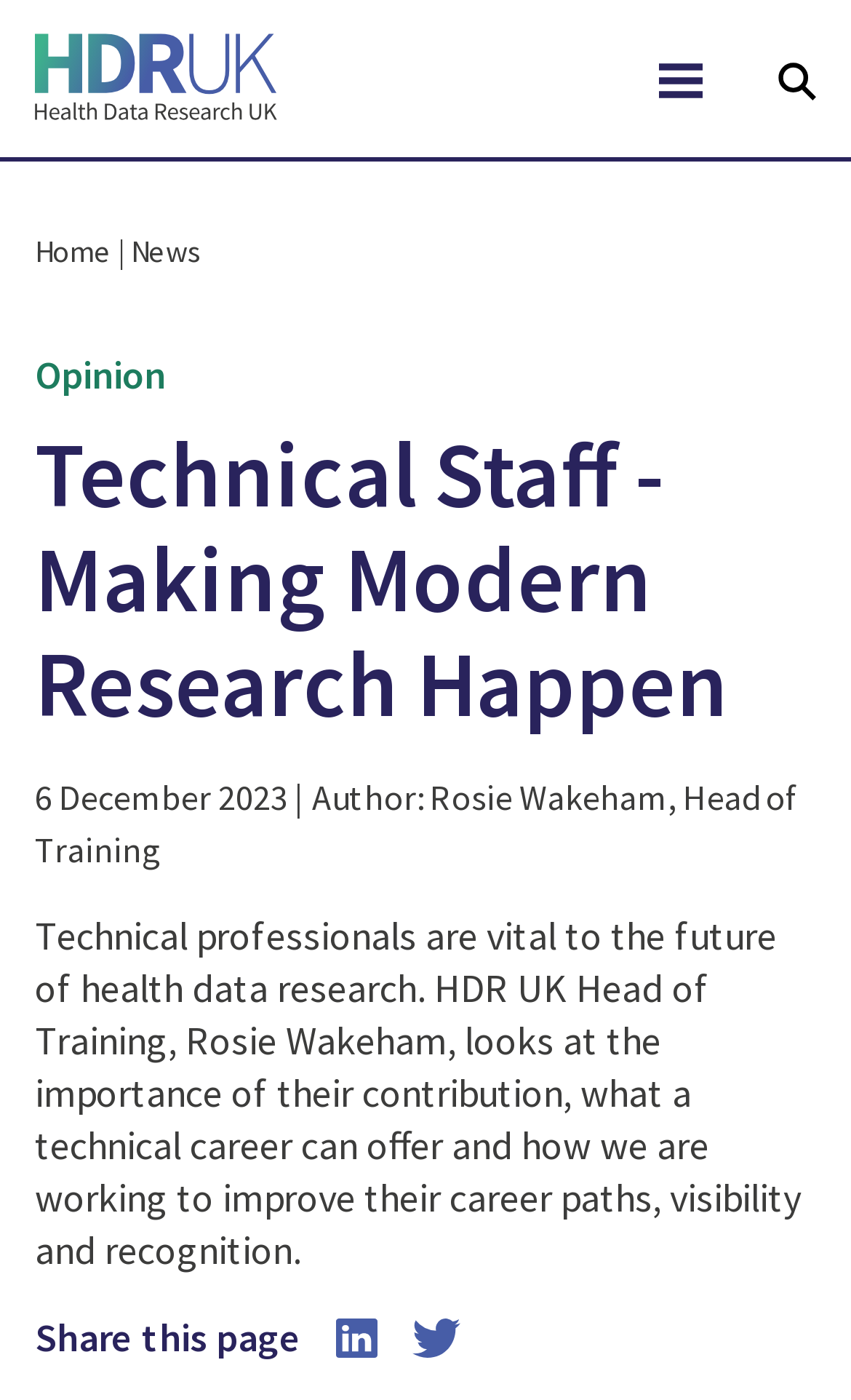Please identify the webpage's heading and generate its text content.

Technical Staff - Making Modern Research Happen